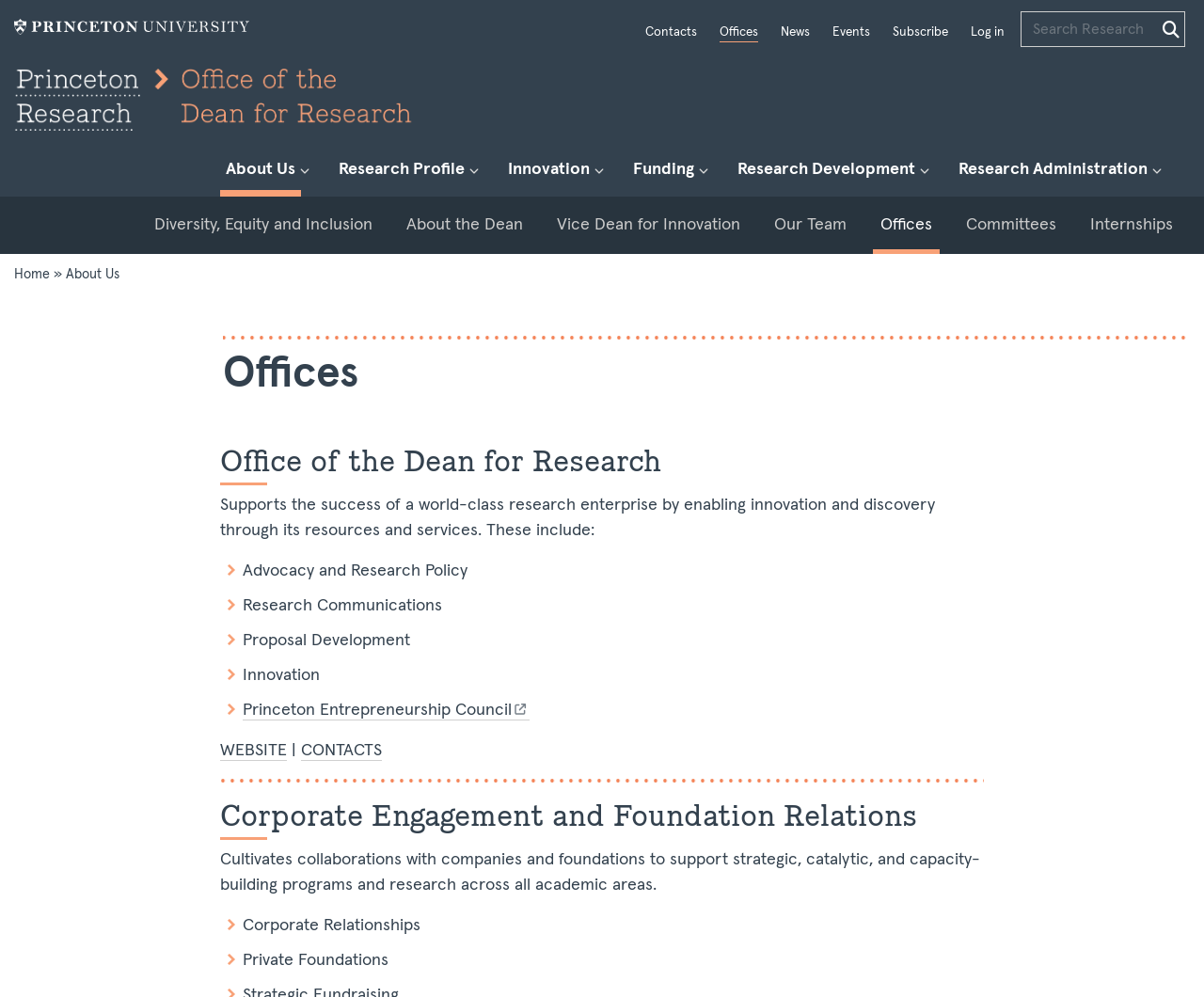Pinpoint the bounding box coordinates of the element you need to click to execute the following instruction: "Expand the 'Innovation' submenu". The bounding box should be represented by four float numbers between 0 and 1, in the format [left, top, right, bottom].

[0.49, 0.147, 0.505, 0.198]